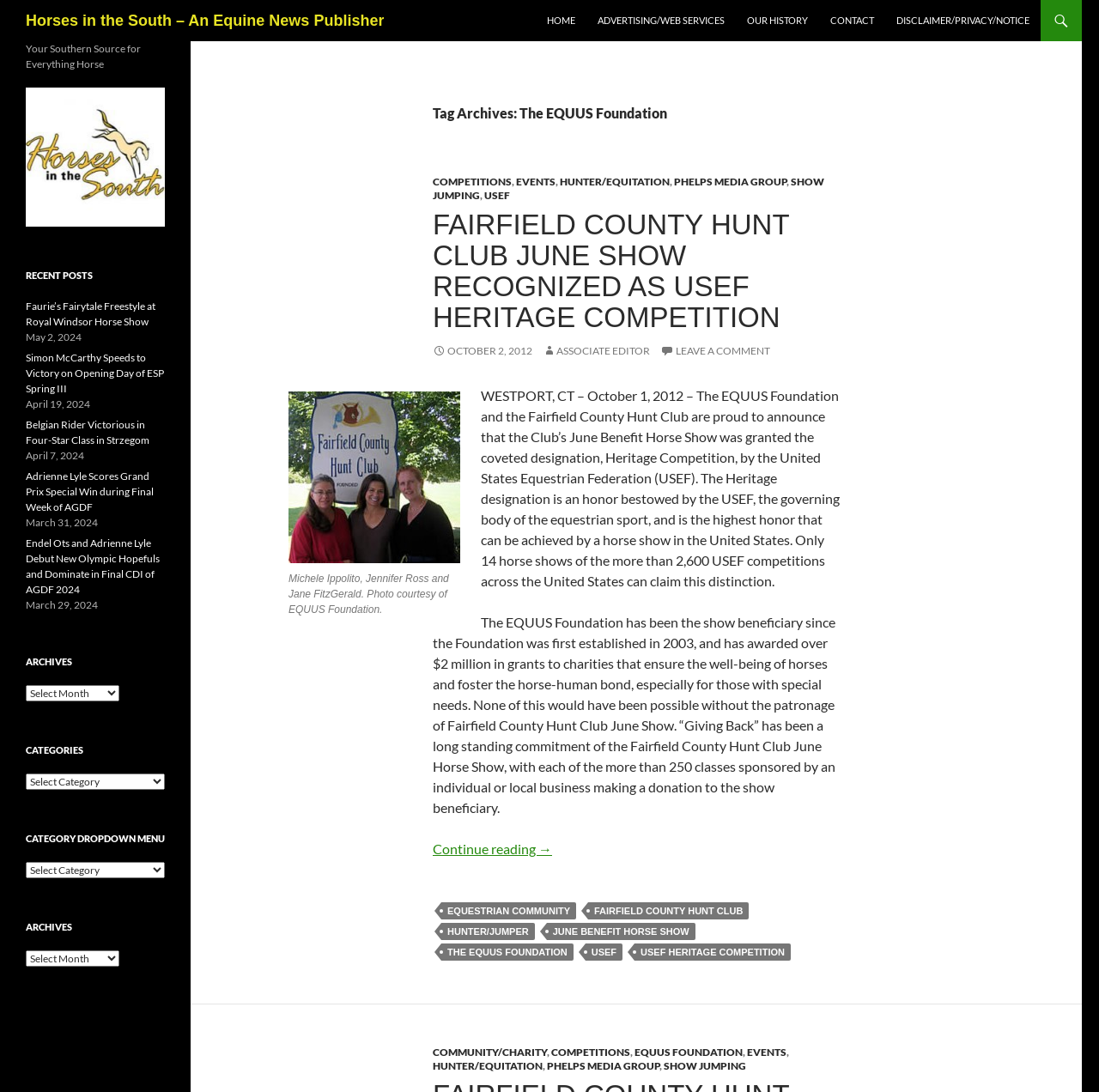Please specify the bounding box coordinates of the element that should be clicked to execute the given instruction: 'View recent posts'. Ensure the coordinates are four float numbers between 0 and 1, expressed as [left, top, right, bottom].

[0.023, 0.245, 0.15, 0.259]